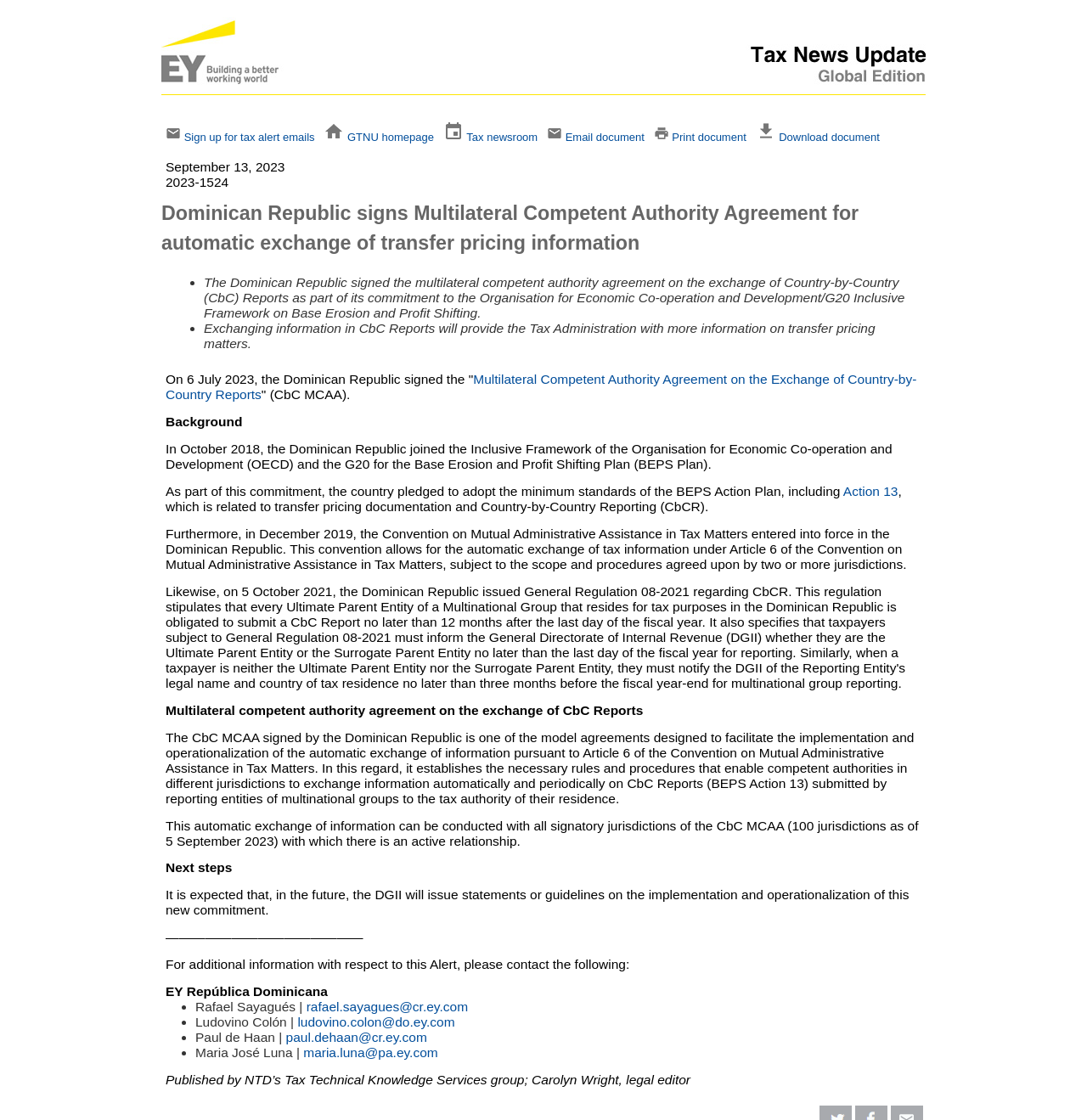Generate an in-depth caption that captures all aspects of the webpage.

The webpage is about the Dominican Republic signing the Multilateral Competent Authority Agreement for automatic exchange of transfer pricing information. At the top, there is a logo and a title "Global Daily Tax Update" with a link to sign up for tax alert emails, GTNU homepage, Tax newsroom, Email document, Print document, and Download document.

Below the title, there is a main article with a date "September 13, 2023" and a headline "Dominican Republic signs Multilateral Competent Authority Agreement for automatic exchange of transfer pricing information". The article discusses the country's commitment to the Organisation for Economic Co-operation and Development/G20 Inclusive Framework on Base Erosion and Profit Shifting, and the implications of the agreement on transfer pricing matters.

The article is divided into sections, including "Background", "Multilateral competent authority agreement on the exchange of CbC Reports", "Next steps", and "For additional information". Each section provides detailed information on the agreement, its implications, and the expected future actions.

At the bottom of the page, there is a list of contacts from EY República Dominicana, including Rafael Sayagués, Ludovino Colón, Paul de Haan, and Maria José Luna, with their email addresses. The page also mentions that it was published by NTD’s Tax Technical Knowledge Services group, with Carolyn Wright as the legal editor.